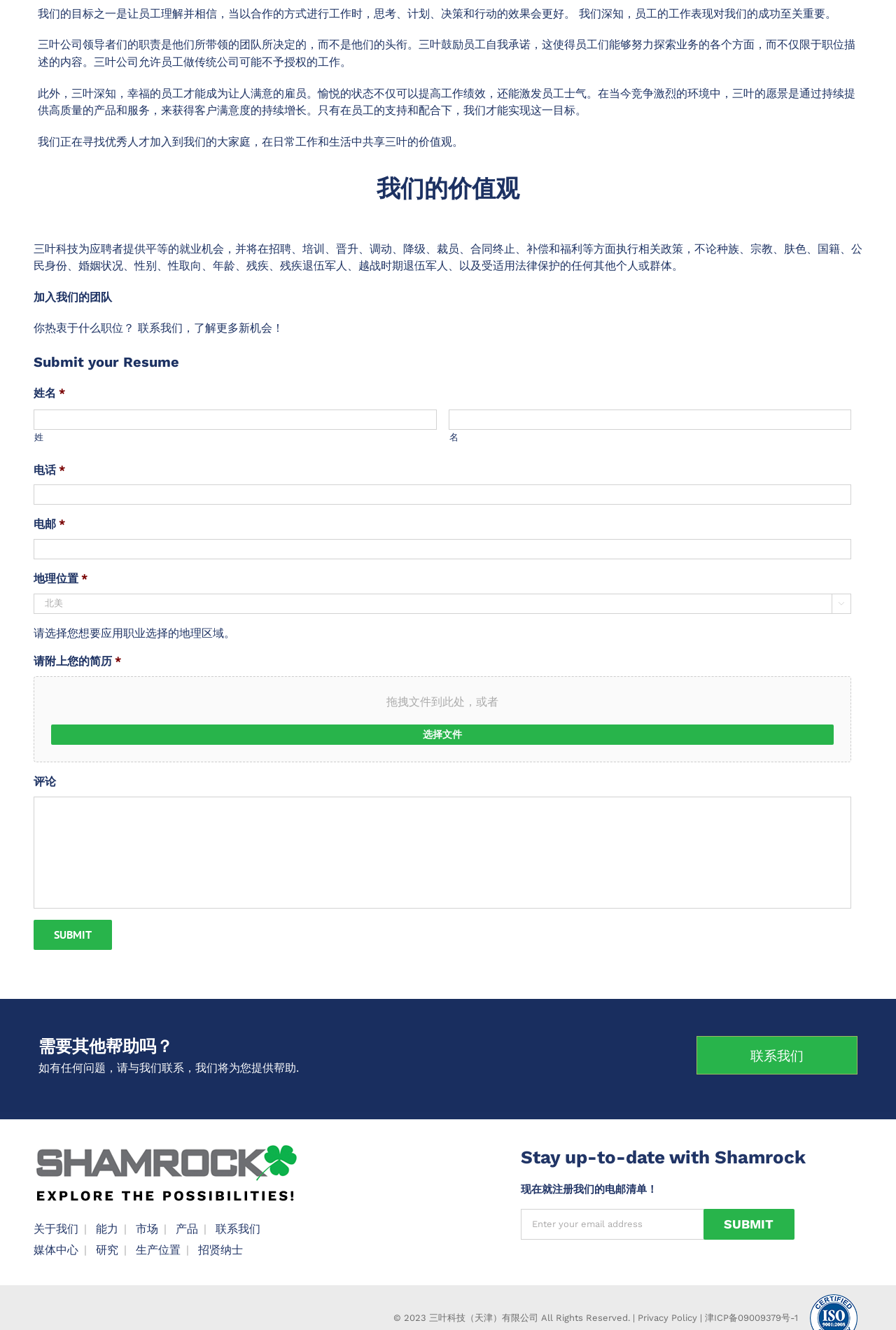Given the element description "parent_node: 拖拽文件到此处，或者 aria-describedby="extensions_message_3_5" value="选择文件"" in the screenshot, predict the bounding box coordinates of that UI element.

[0.057, 0.545, 0.93, 0.56]